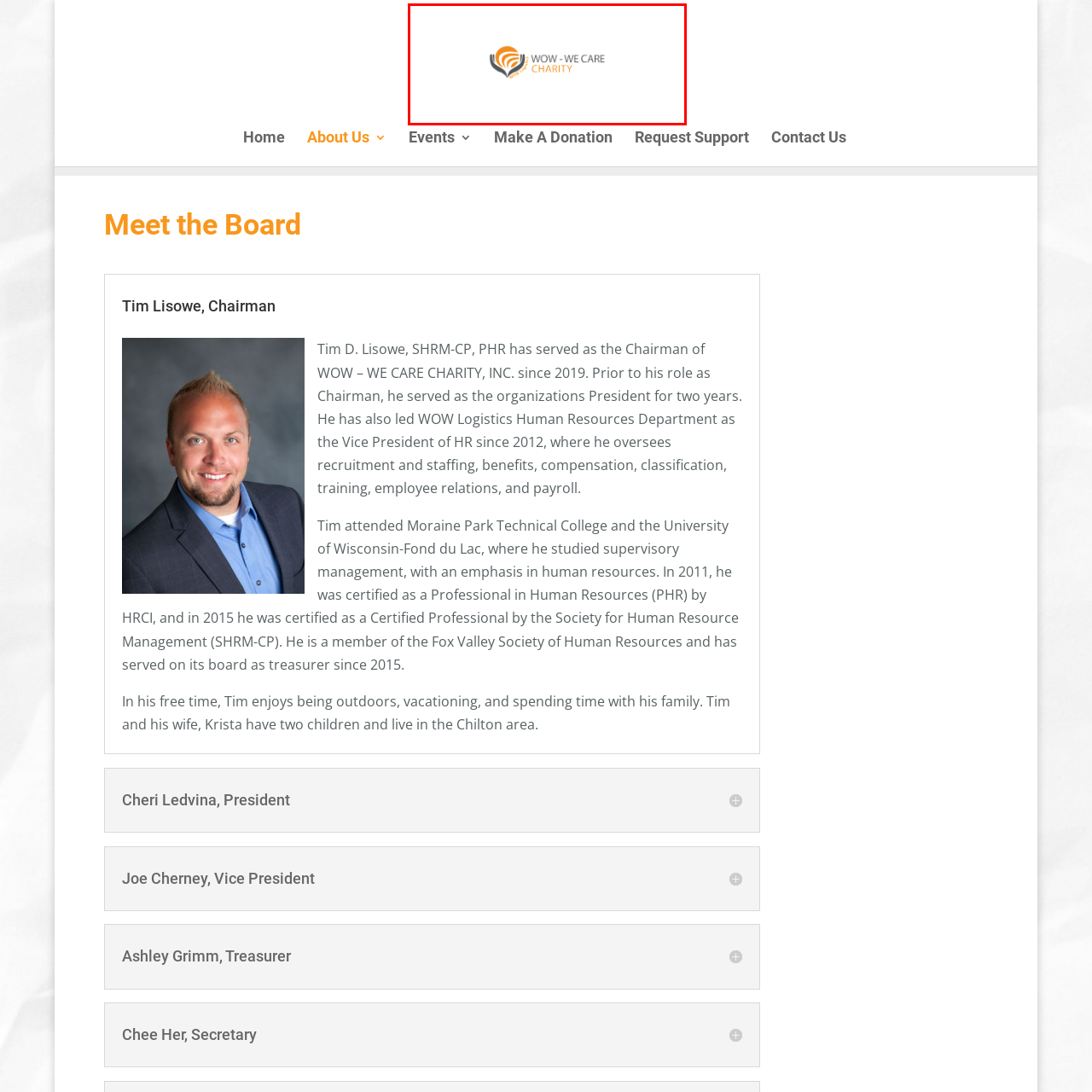Detail the features and components of the image inside the red outline.

The image displays the logo of "WOW - WE CARE CHARITY," a nonprofit organization dedicated to community service and support. The logo features a stylized depiction of open hands cradling a circular emblem that symbolizes care and outreach, complemented by an orange and gray color scheme. The text "WOW - WE CARE CHARITY" is prominently displayed alongside the visual elements, highlighting the organization's commitment to making a positive impact. This branding encapsulates the charity's mission to provide assistance and foster goodwill within the community.